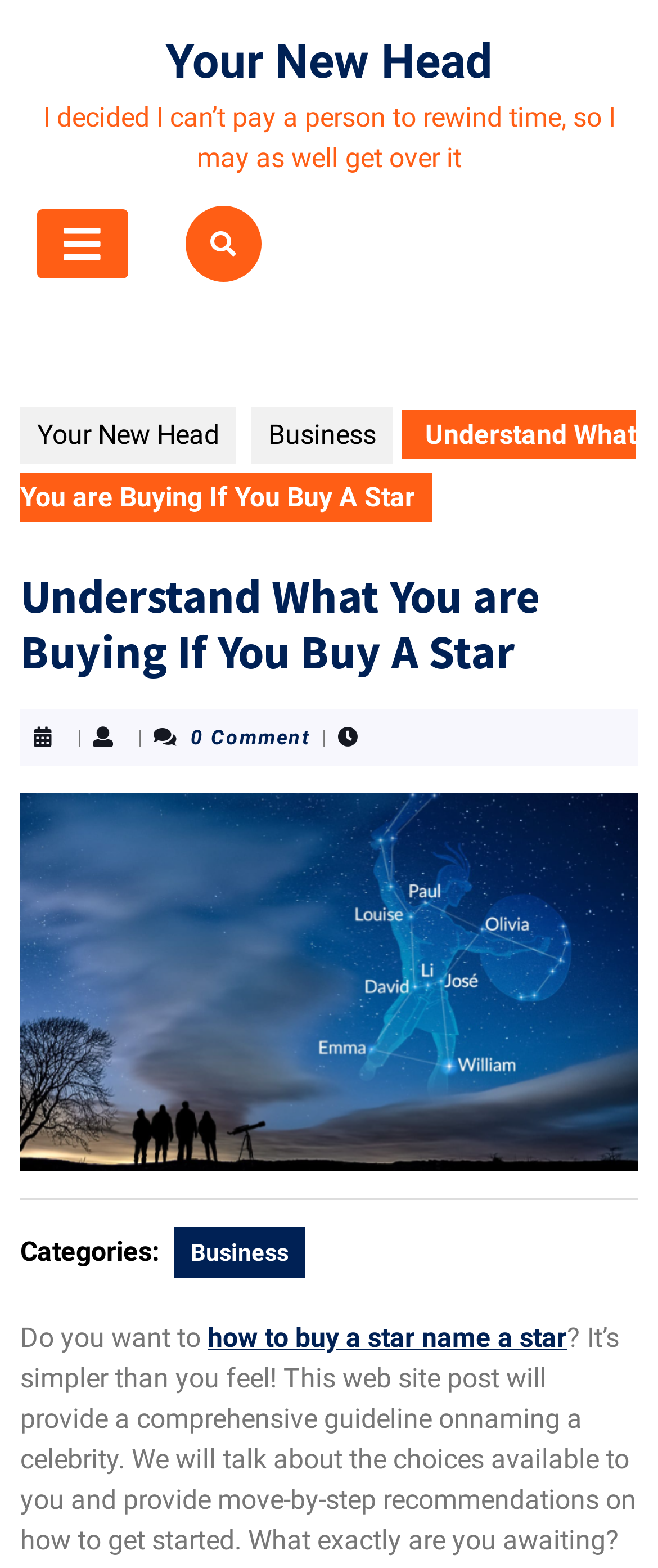Highlight the bounding box of the UI element that corresponds to this description: "Your New Head".

[0.031, 0.259, 0.359, 0.296]